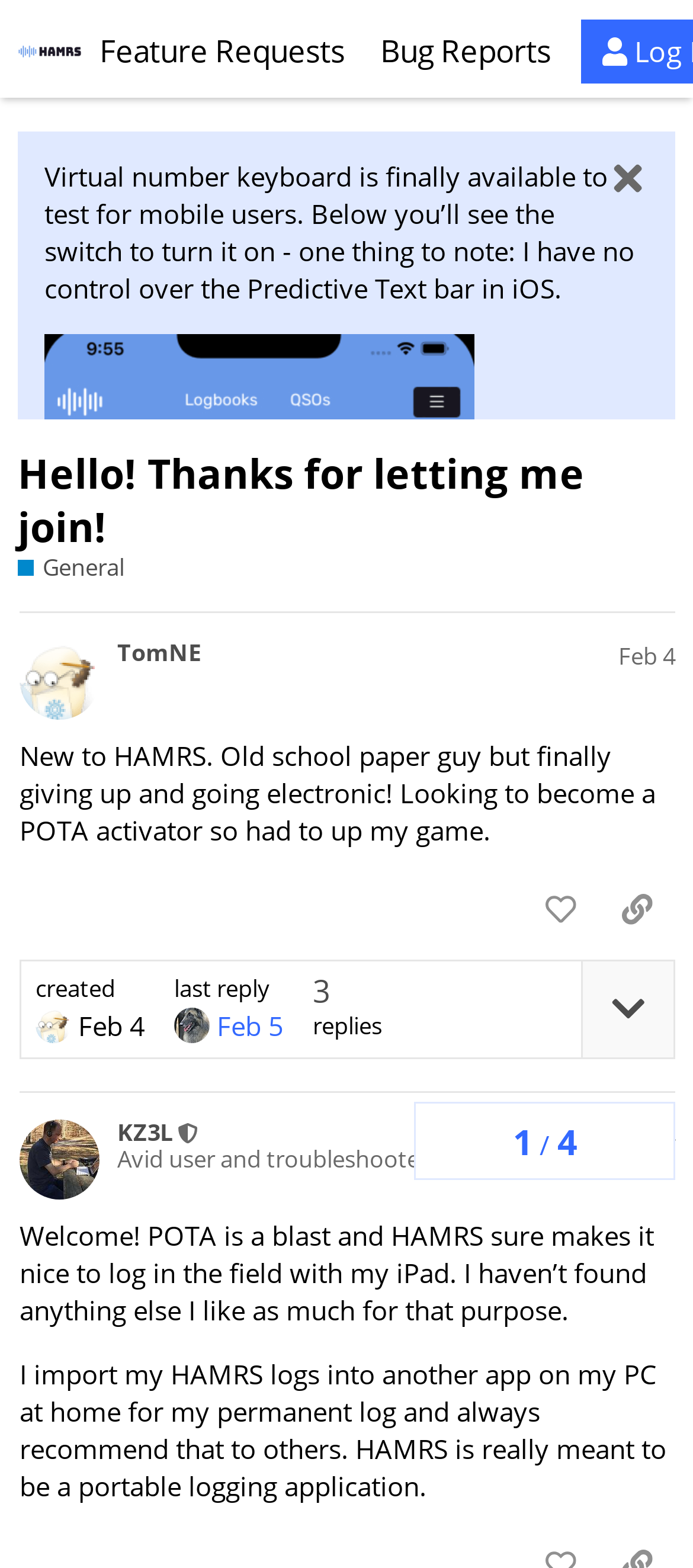Can you provide the bounding box coordinates for the element that should be clicked to implement the instruction: "Click on the 'TomNE' link"?

[0.169, 0.408, 0.29, 0.425]